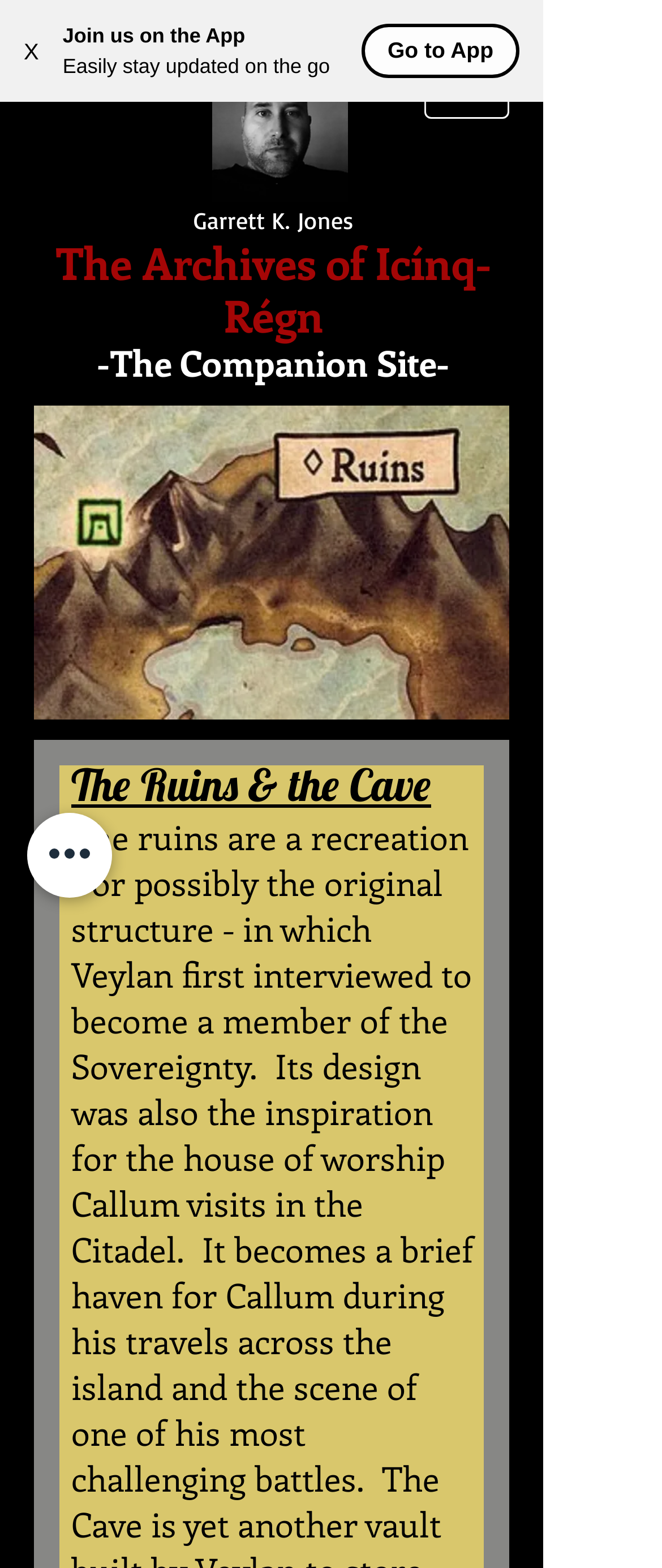Create a detailed narrative describing the layout and content of the webpage.

The webpage is titled "The Ruins and the Caves | The Companion Site". At the top left corner, there is a button labeled "X". Next to it, there is a section promoting an app, with a static text "Join us on the App" and a brief description "Easily stay updated on the go". A "Go to App" button is located to the right of this section.

Below the app promotion section, there is an image with a caption "03004423.jpg", which is actually a link to an image file "IMG_2686.HEIC". To the right of the image, there is a static text "Garrett K. Jones".

The main content of the webpage is divided into two sections. On the left side, there are two headings: "The Archives of Icínq-Régn" and "-The Companion Site-". On the right side, there is a navigation menu labeled "Site", which has a dropdown menu indicated by an image. Below the navigation menu, there is a large image "The Ruins.jpg" that takes up most of the right side of the webpage.

At the bottom of the webpage, there is a button labeled "Quick actions" located at the left corner. Above it, there is a static text "The Ruins & the Cave".